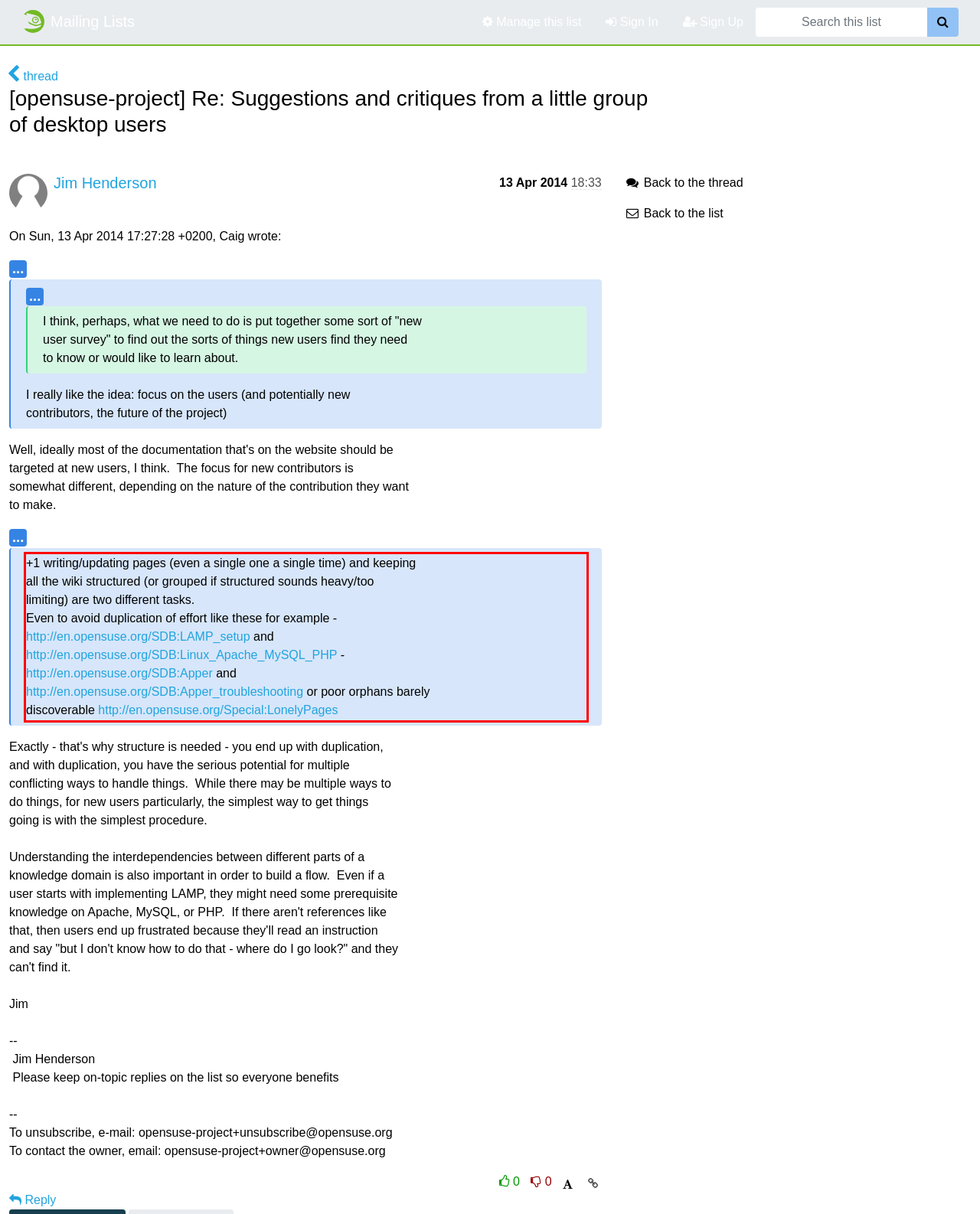Please recognize and transcribe the text located inside the red bounding box in the webpage image.

+1 writing/updating pages (even a single one a single time) and keeping all the wiki structured (or grouped if structured sounds heavy/too limiting) are two different tasks. Even to avoid duplication of effort like these for example - http://en.opensuse.org/SDB:LAMP_setup and http://en.opensuse.org/SDB:Linux_Apache_MySQL_PHP - http://en.opensuse.org/SDB:Apper and http://en.opensuse.org/SDB:Apper_troubleshooting or poor orphans barely discoverable http://en.opensuse.org/Special:LonelyPages